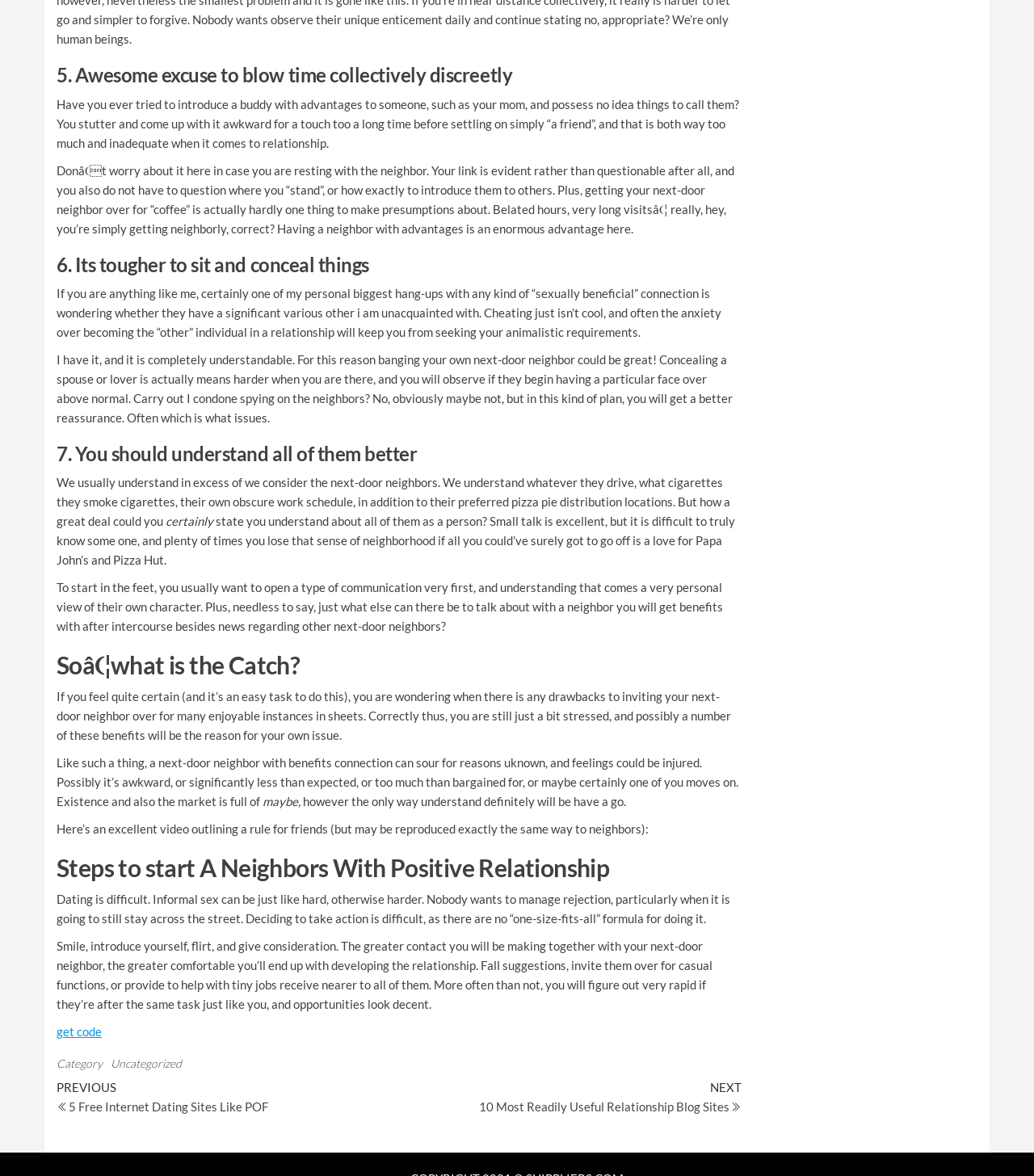What is the category of this article? Based on the image, give a response in one word or a short phrase.

Uncategorized